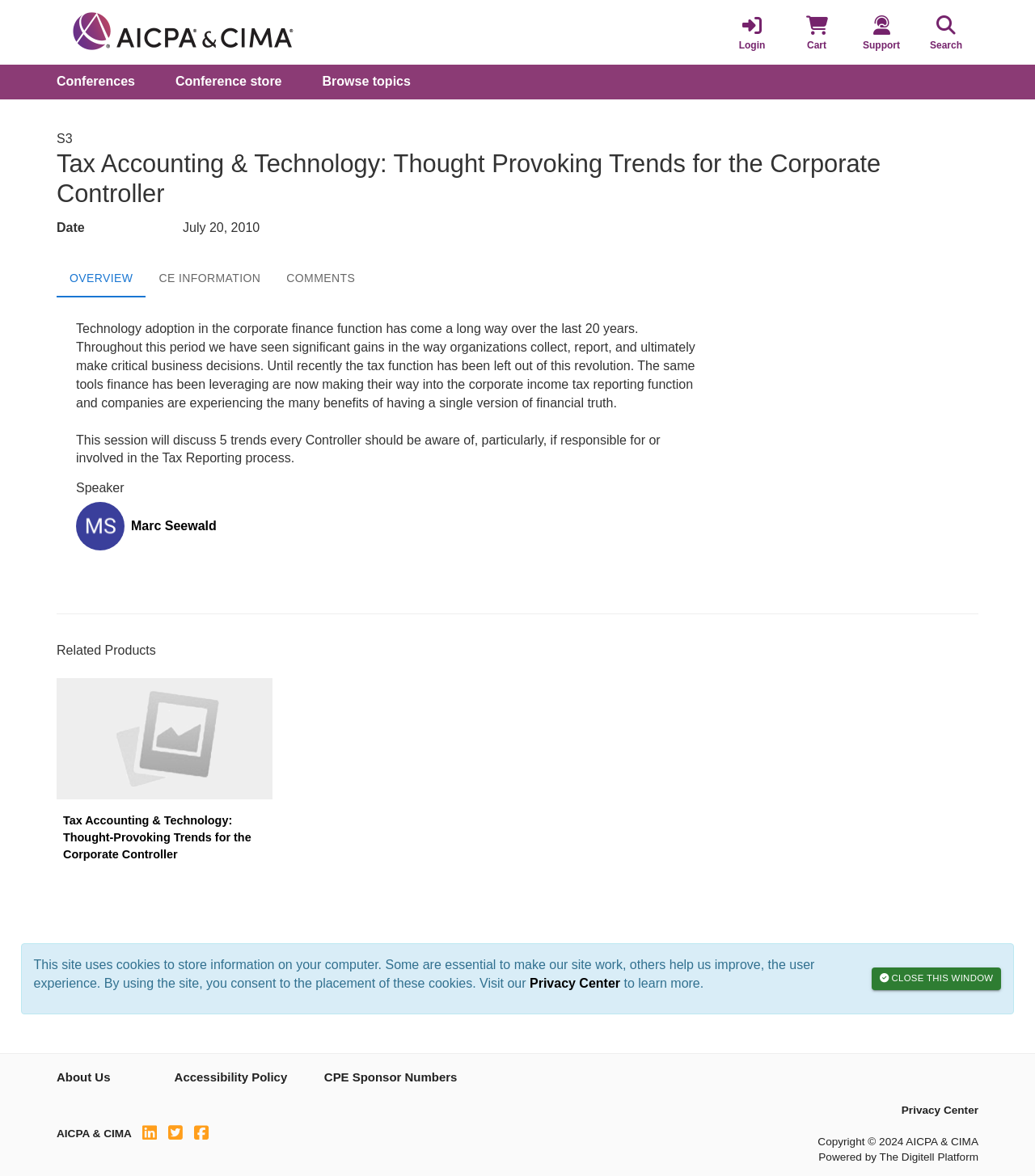Find the bounding box coordinates of the element to click in order to complete this instruction: "Click the login button". The bounding box coordinates must be four float numbers between 0 and 1, denoted as [left, top, right, bottom].

[0.695, 0.0, 0.758, 0.055]